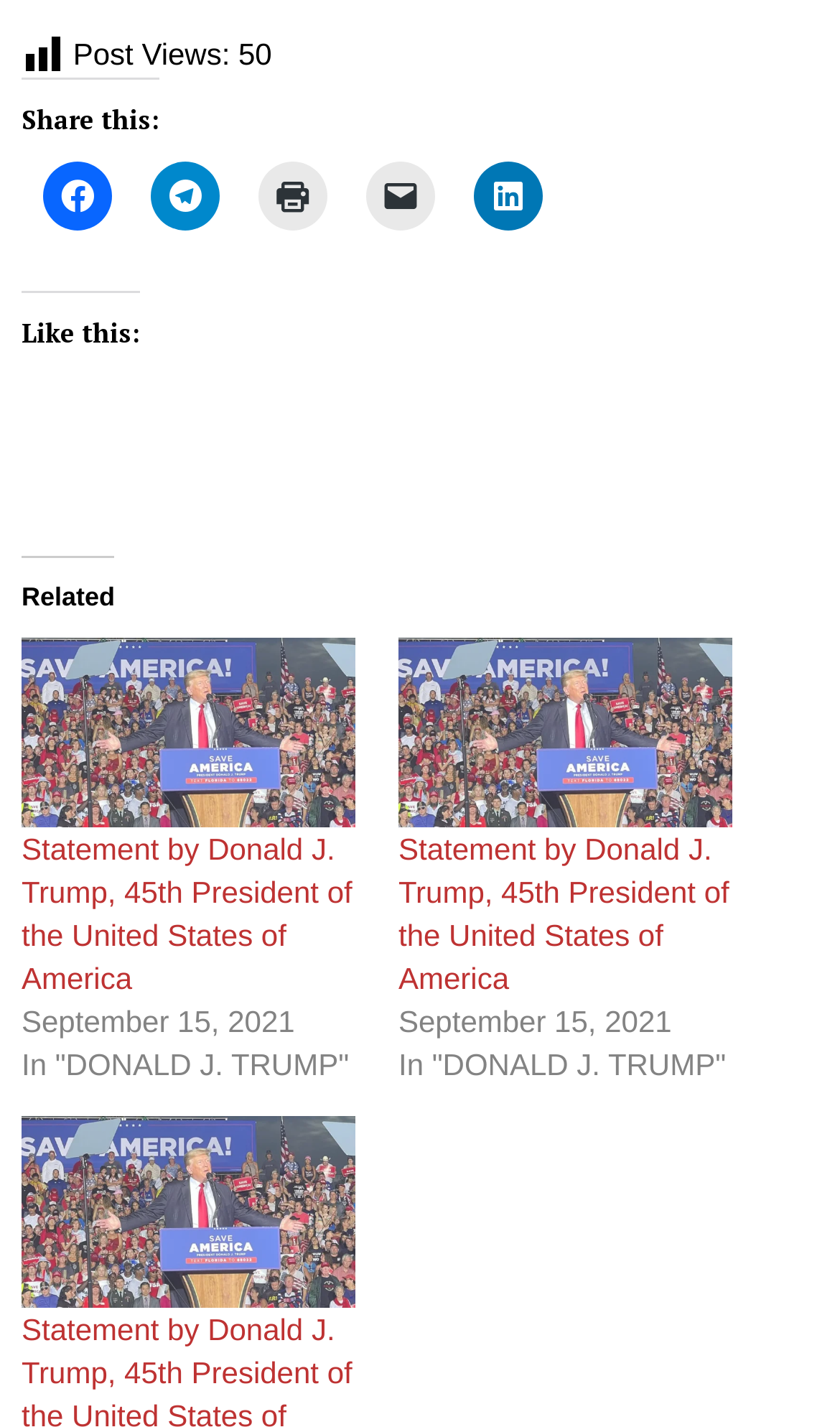Could you indicate the bounding box coordinates of the region to click in order to complete this instruction: "Read Statement by Donald J. Trump".

[0.026, 0.446, 0.423, 0.58]